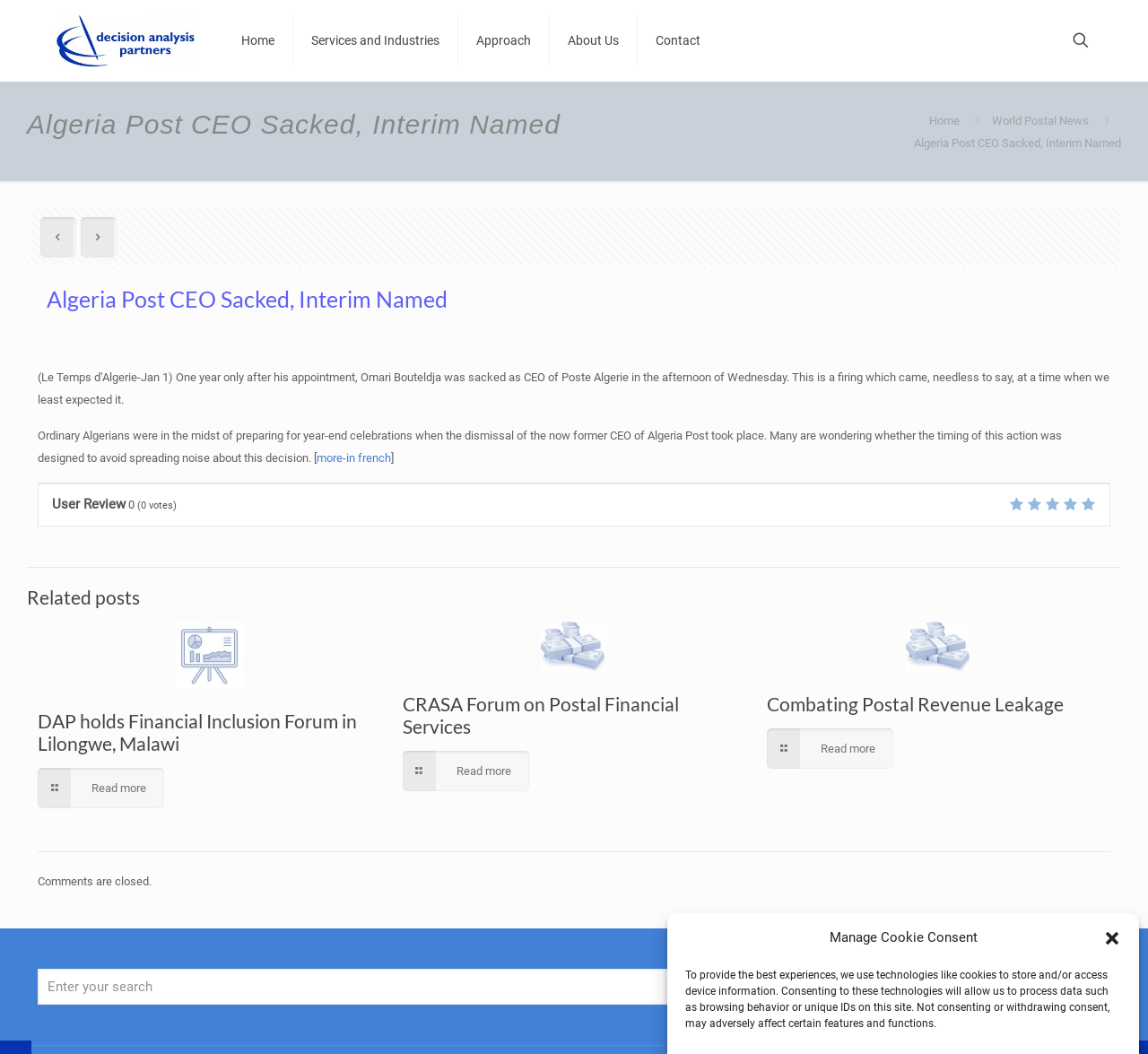Generate a thorough description of the webpage.

This webpage appears to be a news article or blog post from Decision Analysis Partners LLC. At the top of the page, there is a logo and a navigation menu with links to "Home", "Services and Industries", "Approach", "About Us", and "Contact". On the right side of the navigation menu, there is a search icon.

The main content of the page is an article titled "Algeria Post CEO Sacked, Interim Named". The article has a heading and a brief summary, followed by a longer text describing the event. Below the article, there are links to "previous post" and "next post".

The article is divided into sections, with headings such as "User Review" and "Related posts". The "Related posts" section contains links to other articles, including "DAP holds Financial Inclusion Forum in Lilongwe, Malawi", "CRASA Forum on Postal Financial Services", and "Combating Postal Revenue Leakage". Each of these links has a brief summary and a "Read more" button.

At the bottom of the page, there is a notice stating "Comments are closed." There is also a search box where users can enter their search queries. Additionally, there is a cookie consent notification that informs users about the use of technologies like cookies to store and/or access device information.

Overall, the webpage has a simple and organized layout, with a focus on presenting news articles and related content.